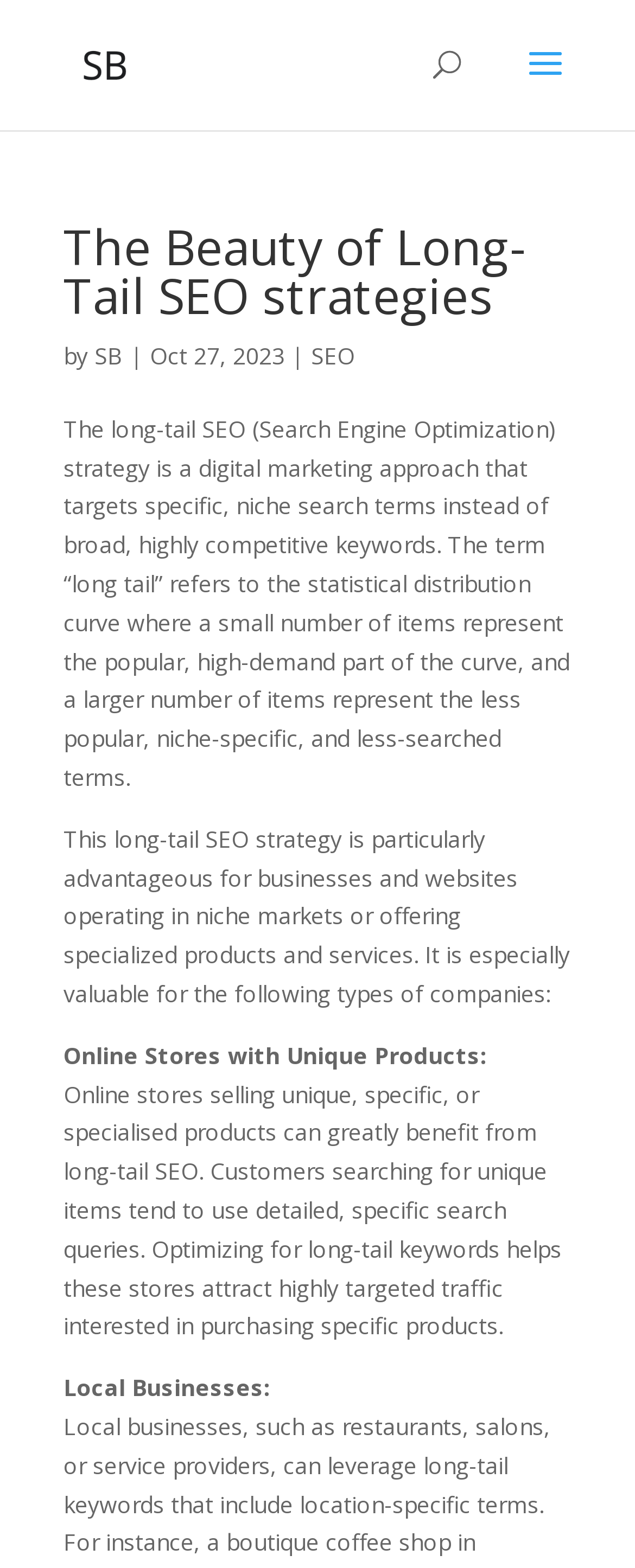What is the purpose of long-tail SEO?
Using the details from the image, give an elaborate explanation to answer the question.

The purpose of long-tail SEO can be determined by reading the StaticText elements that describe the benefits of this strategy. Specifically, the text mentions that optimizing for long-tail keywords helps online stores attract highly targeted traffic interested in purchasing specific products.